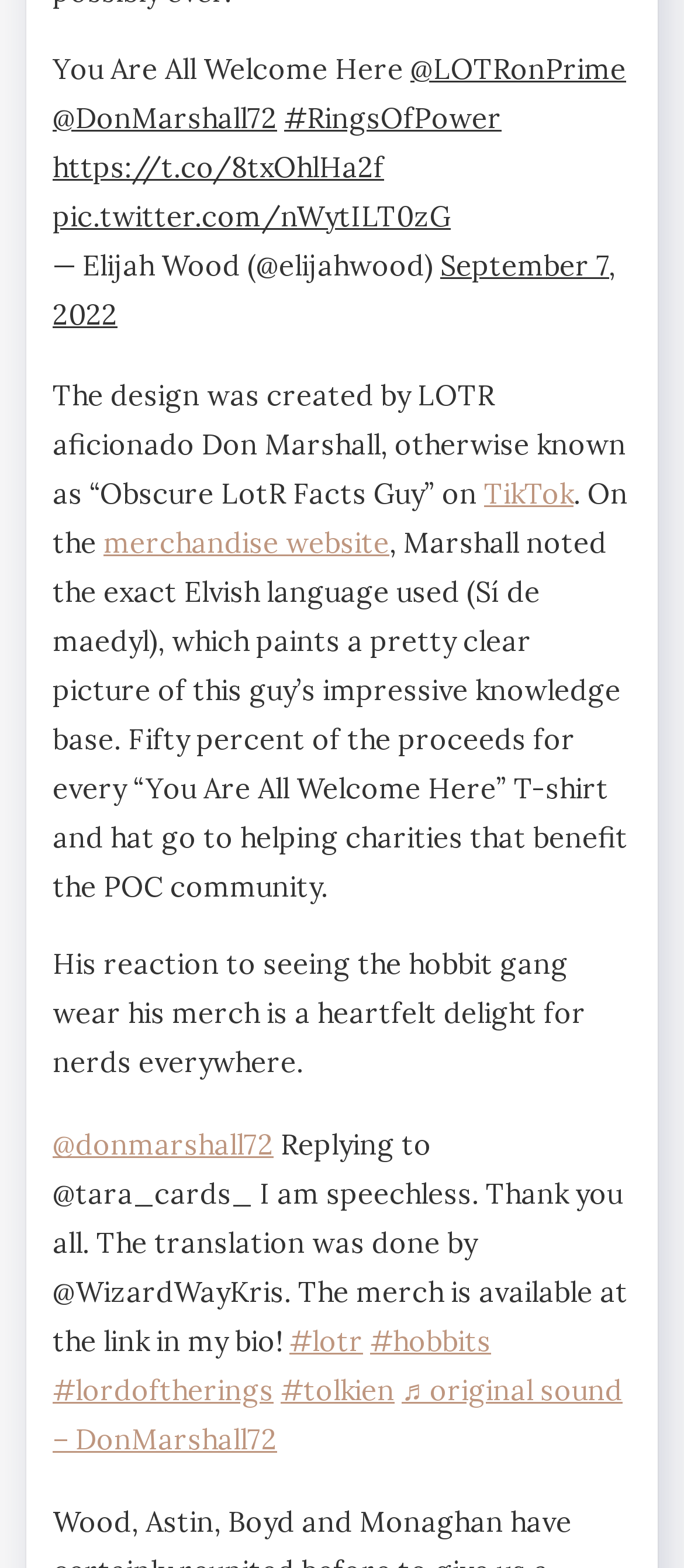Identify the bounding box coordinates of the clickable region to carry out the given instruction: "Learn about social work".

None